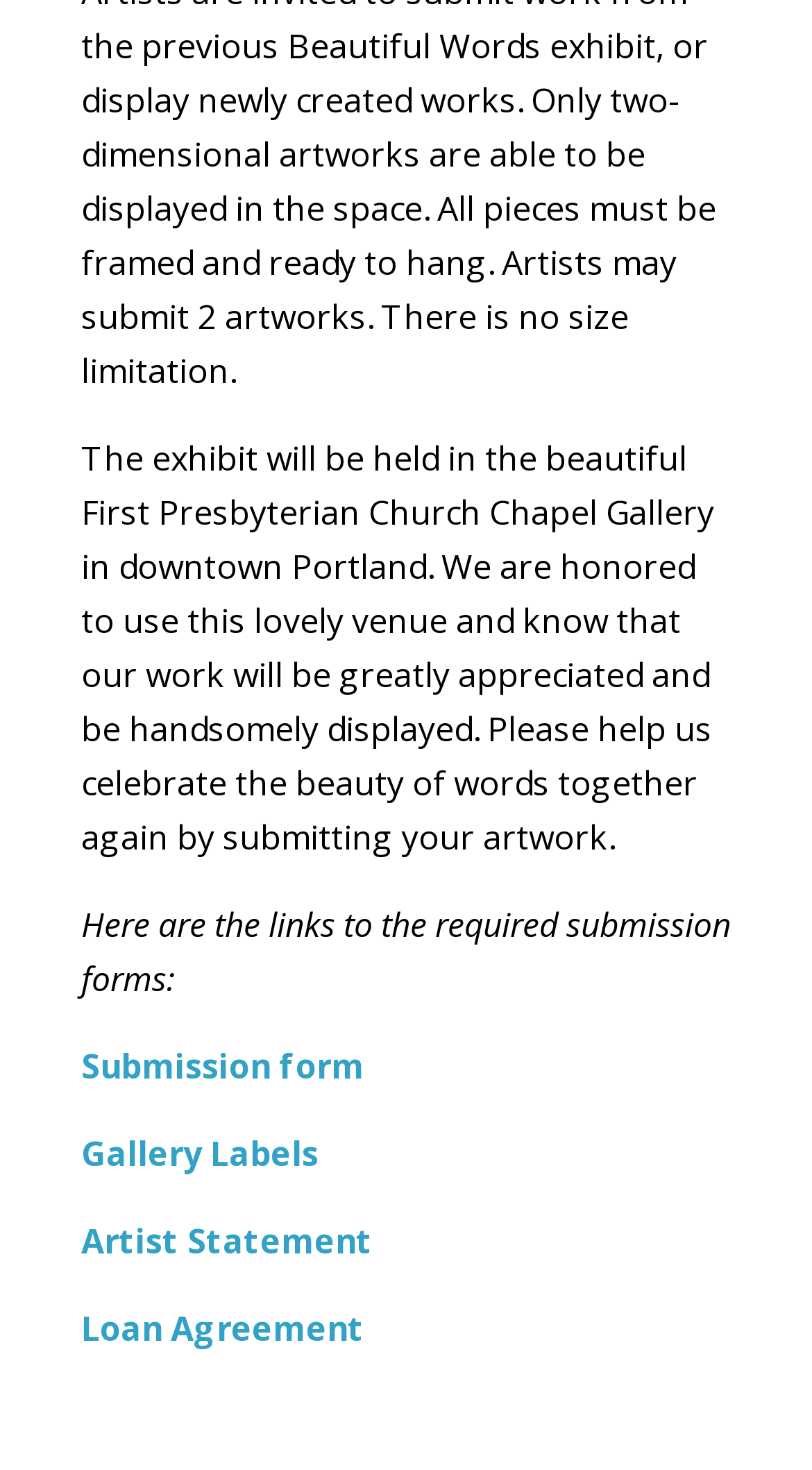Where will the exhibit be held?
Based on the image content, provide your answer in one word or a short phrase.

First Presbyterian Church Chapel Gallery